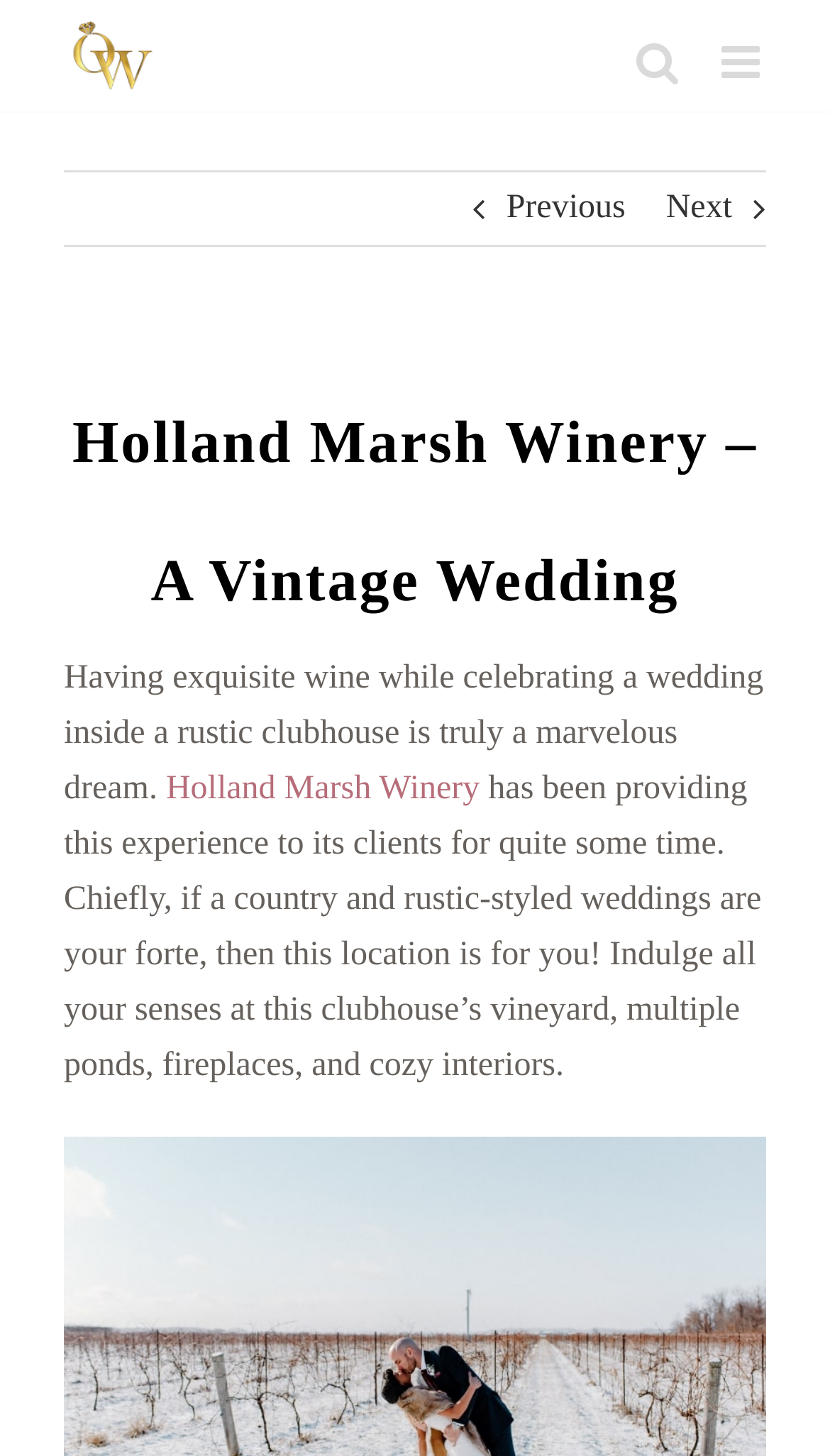Respond with a single word or phrase:
What is the name of the winery?

Holland Marsh Winery